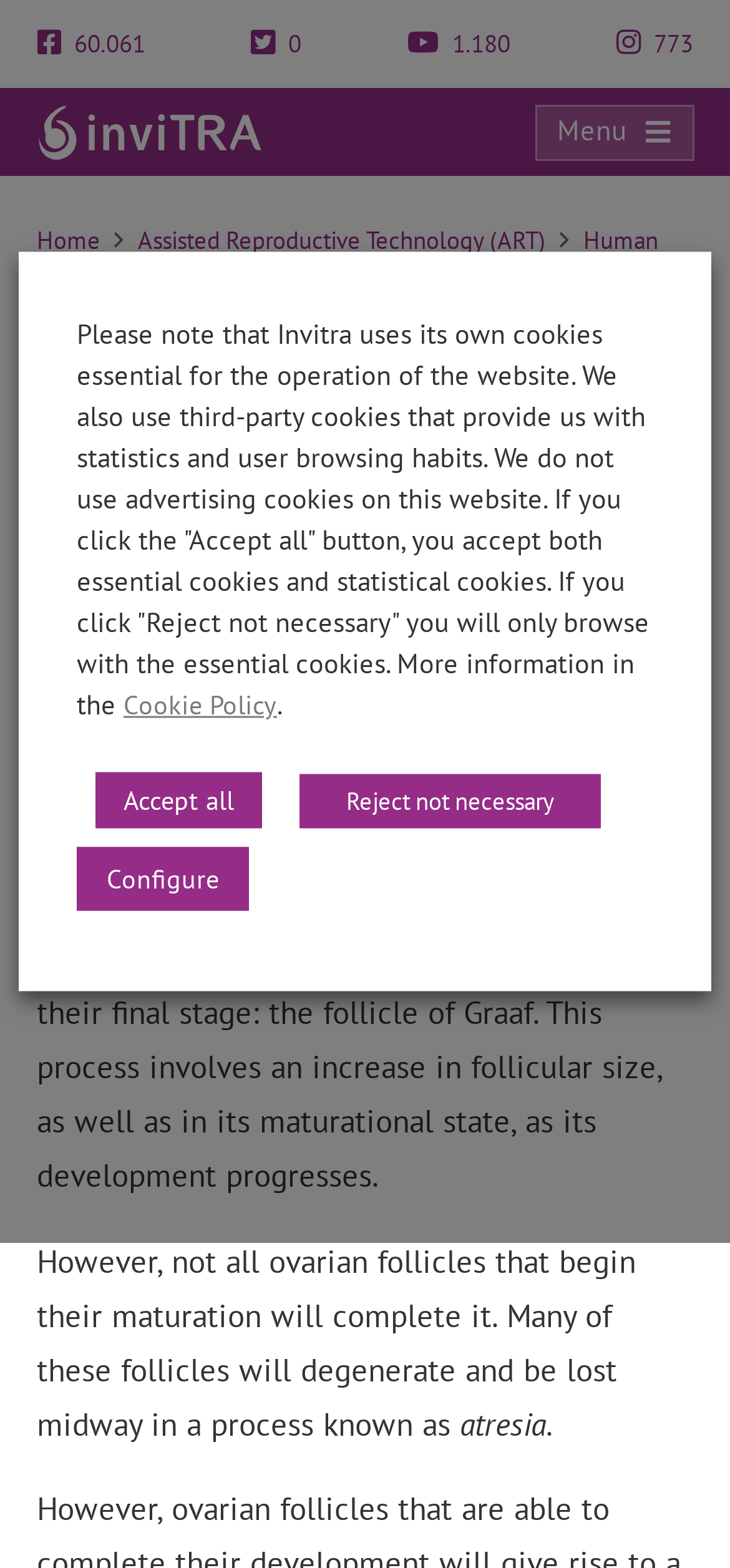Provide the bounding box coordinates of the HTML element described by the text: "title="Share in Twitter"".

[0.794, 0.103, 0.86, 0.137]